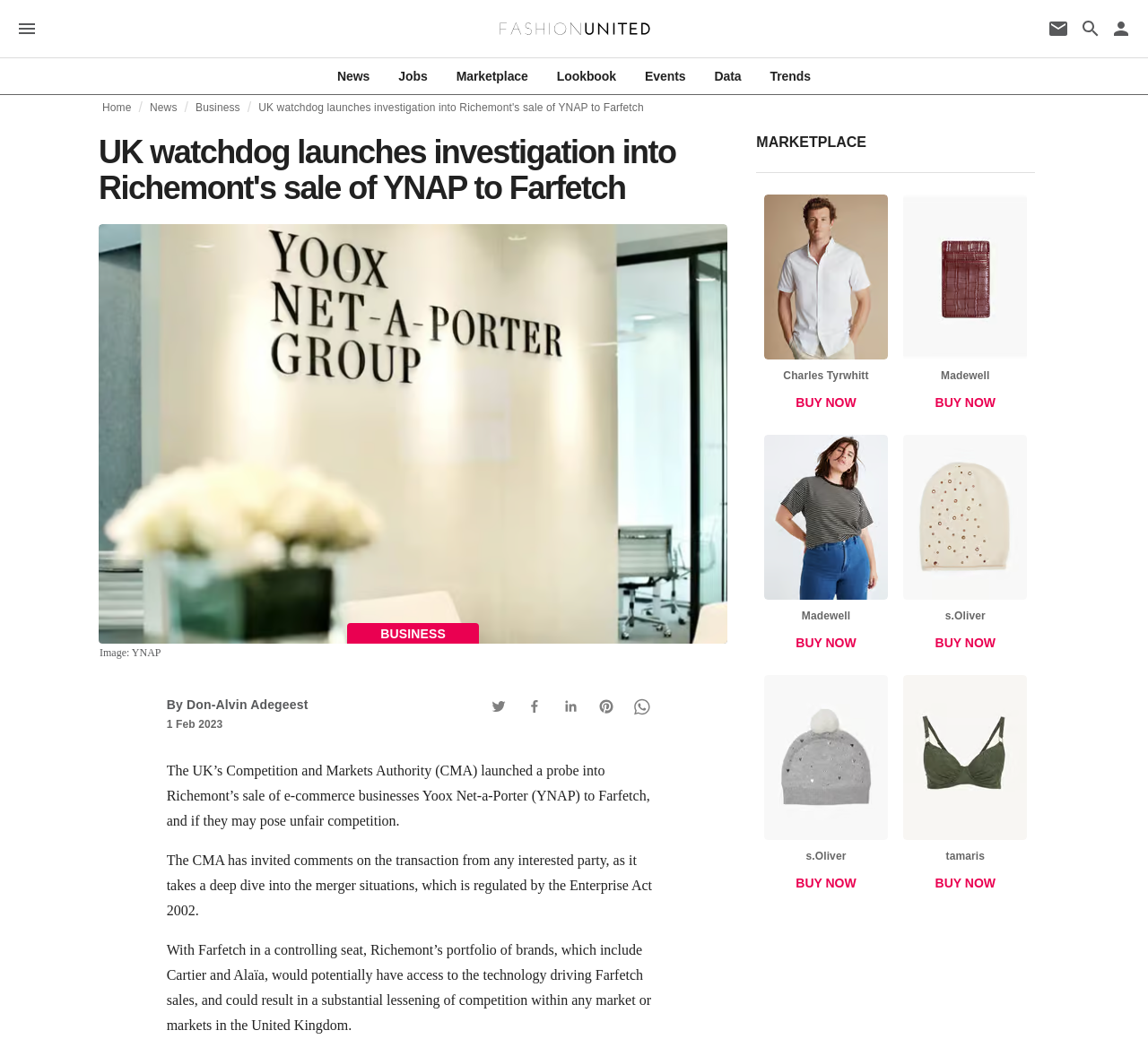Can you find the bounding box coordinates of the area I should click to execute the following instruction: "Click on the 'News' link"?

[0.281, 0.065, 0.335, 0.082]